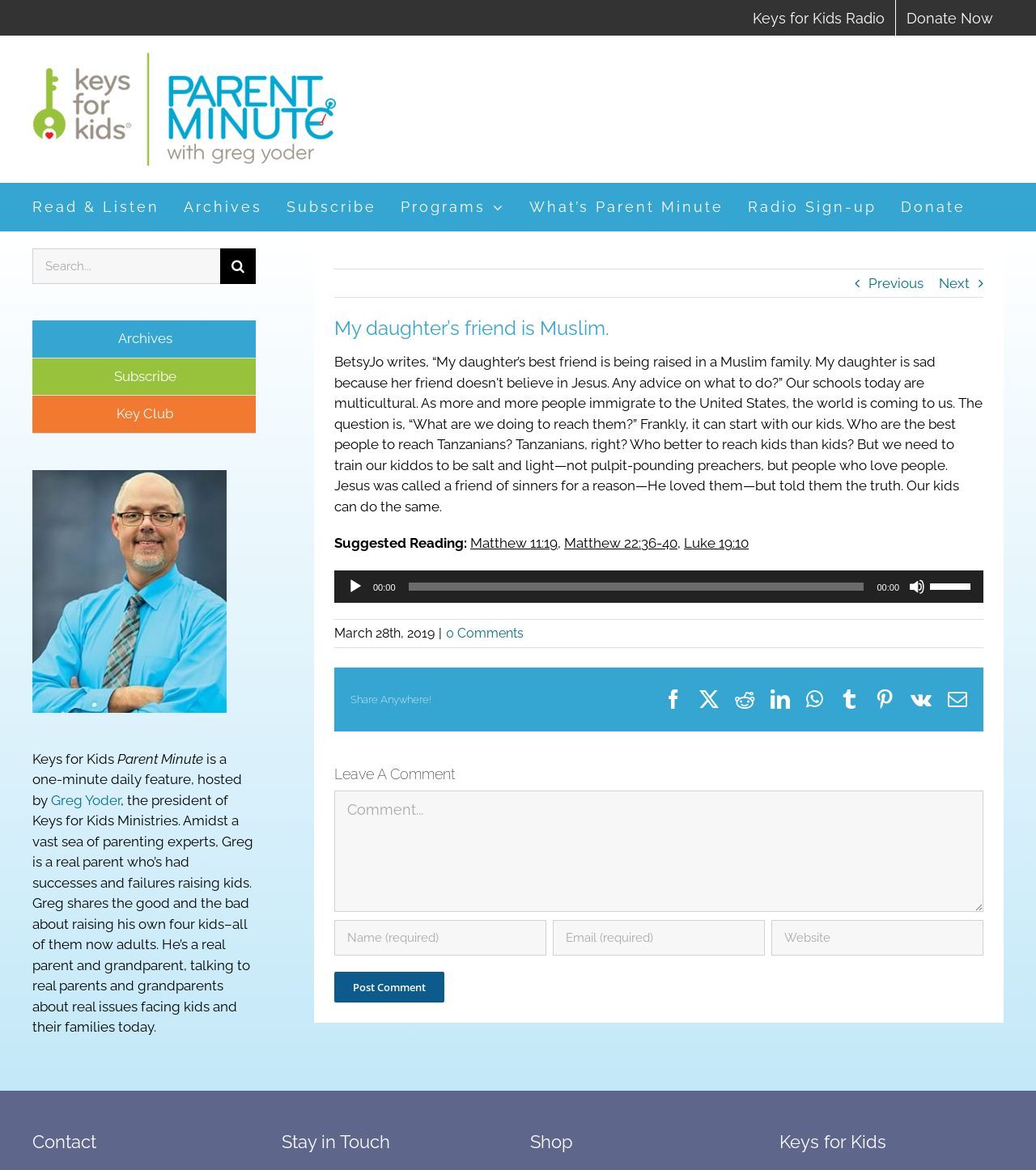How many social media platforms are available for sharing?
Please ensure your answer to the question is detailed and covers all necessary aspects.

The webpage provides a 'Share Anywhere!' section with 9 social media platforms, including Facebook, X, Reddit, LinkedIn, WhatsApp, Tumblr, Pinterest, Vk, and Email.